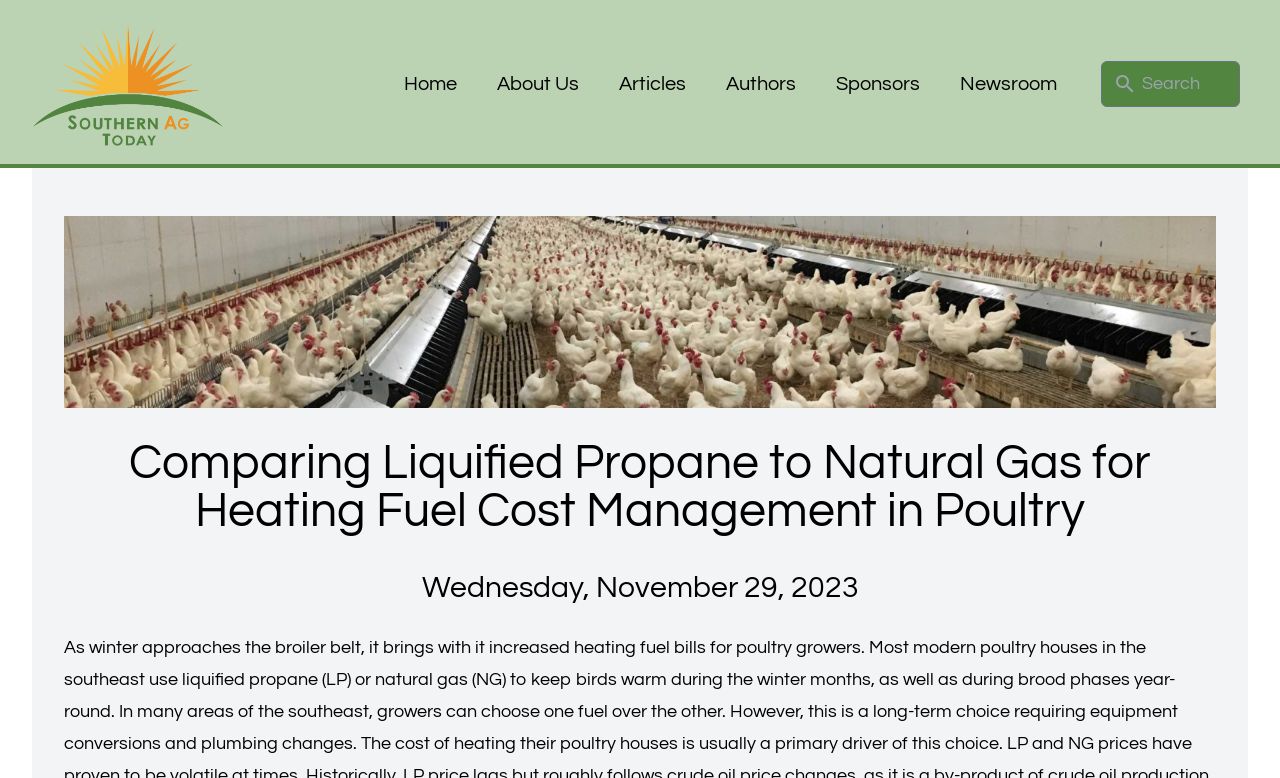Locate the bounding box coordinates of the clickable region to complete the following instruction: "search for articles."

[0.86, 0.078, 0.969, 0.138]